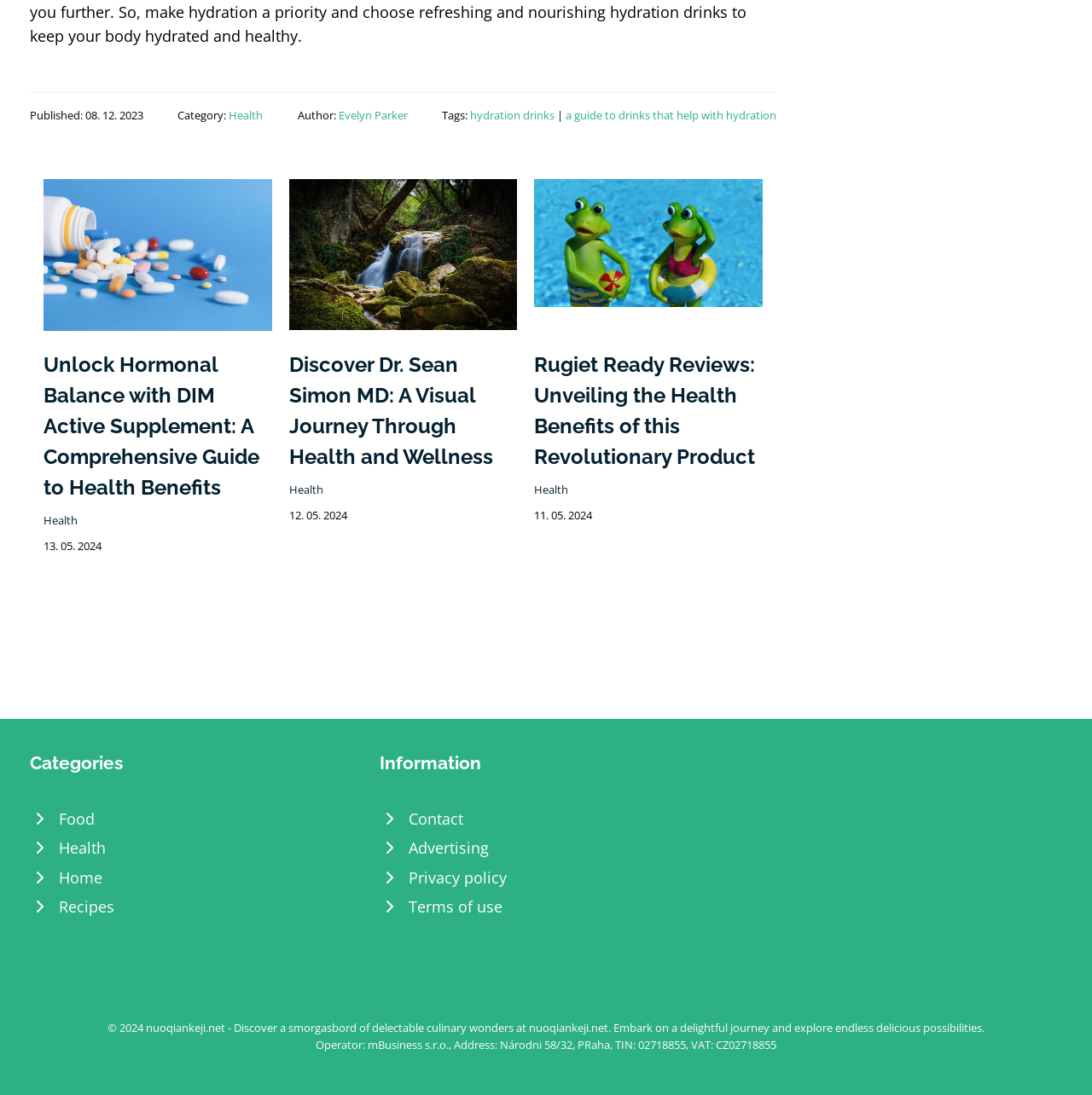How many articles are there on the webpage?
Please answer the question with as much detail as possible using the screenshot.

There are three article elements with IDs 125, 126, and 127, each containing a heading, link, and image, which suggests that there are three articles on the webpage.